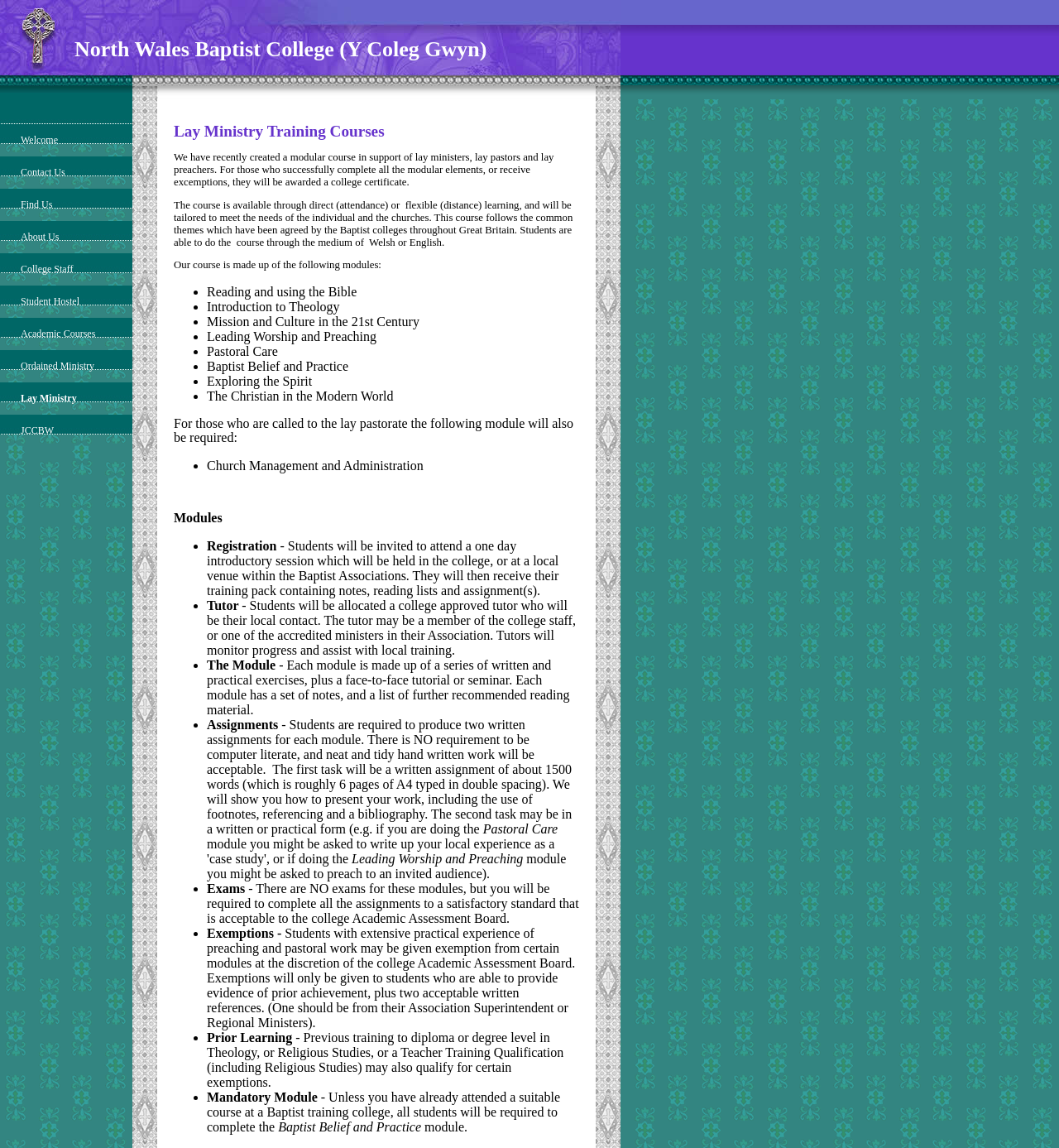Determine the bounding box coordinates in the format (top-left x, top-left y, bottom-right x, bottom-right y). Ensure all values are floating point numbers between 0 and 1. Identify the bounding box of the UI element described by: JCCBW

[0.02, 0.37, 0.051, 0.38]